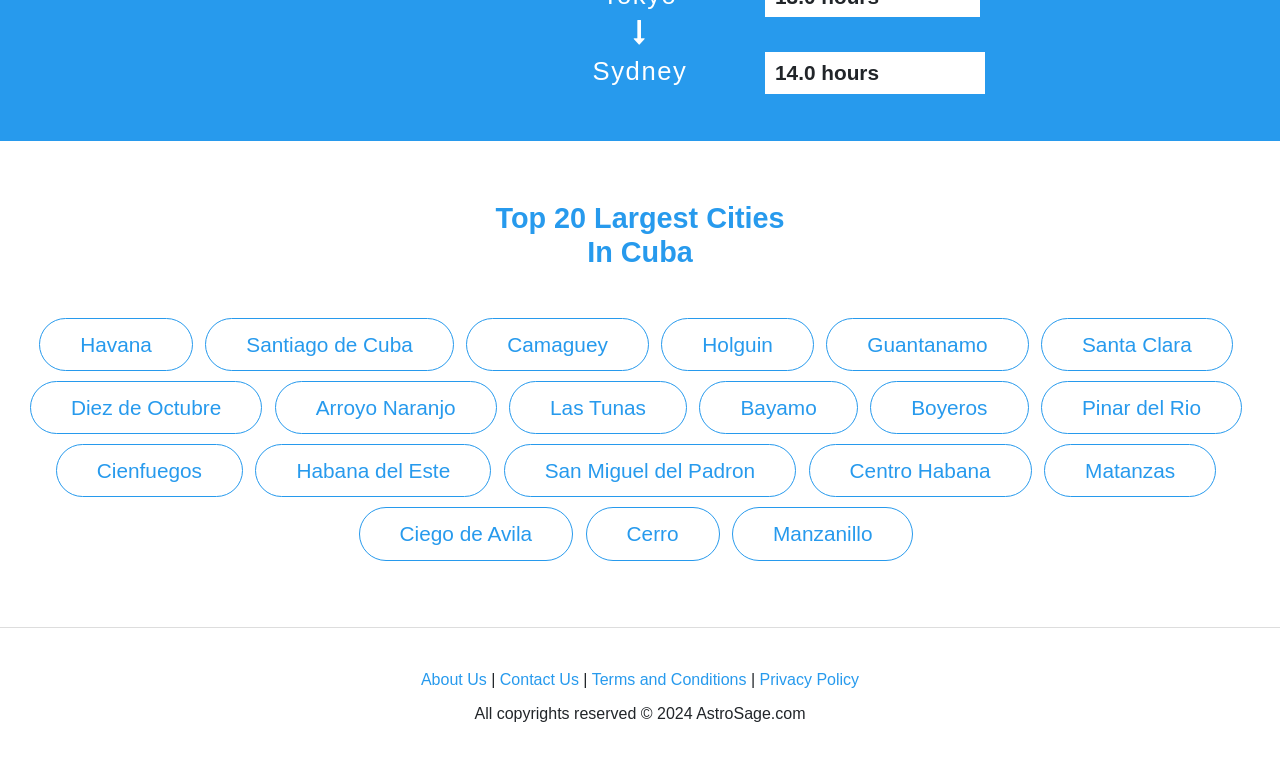Identify the bounding box coordinates of the region that needs to be clicked to carry out this instruction: "Listen to the Unlimited Rail Works podcast". Provide these coordinates as four float numbers ranging from 0 to 1, i.e., [left, top, right, bottom].

None